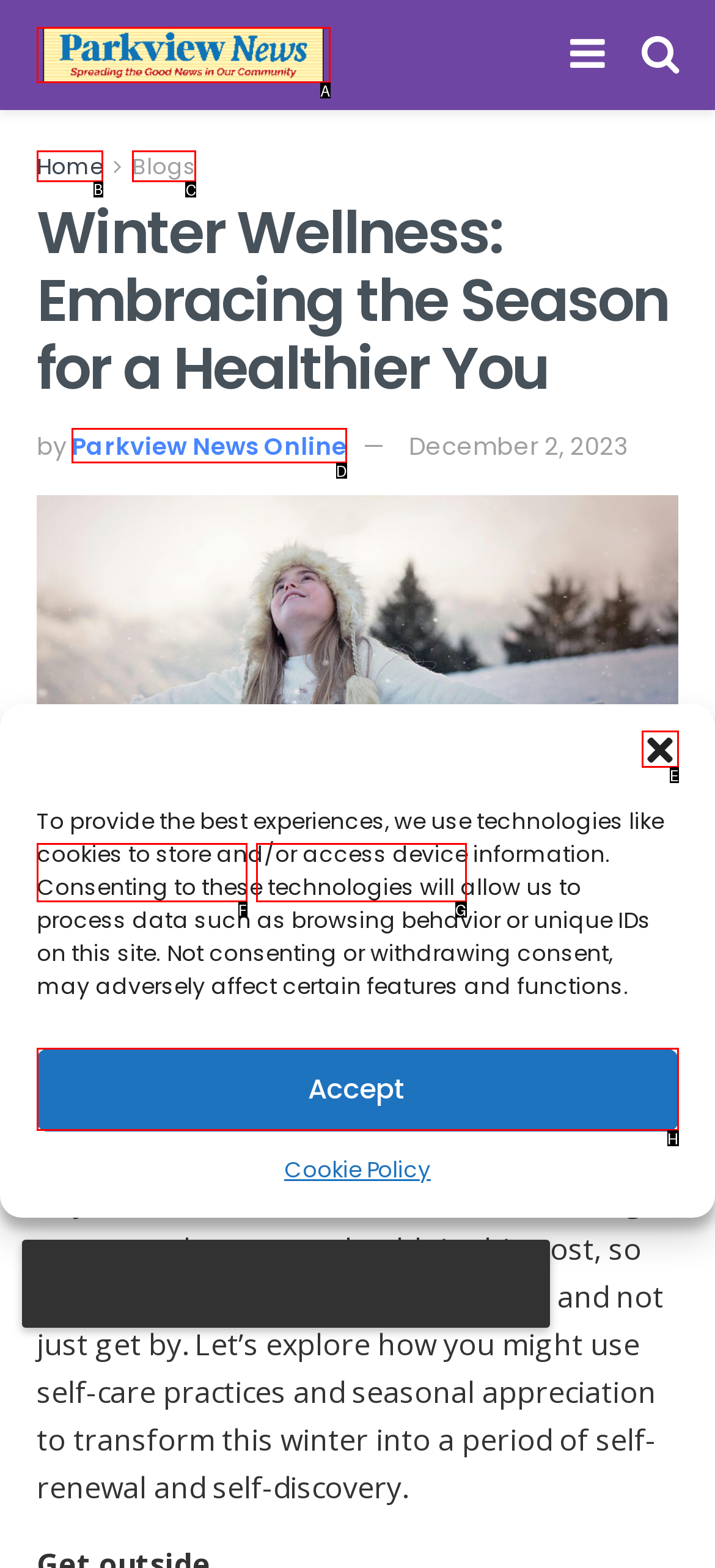Find the correct option to complete this instruction: visit blogs. Reply with the corresponding letter.

C